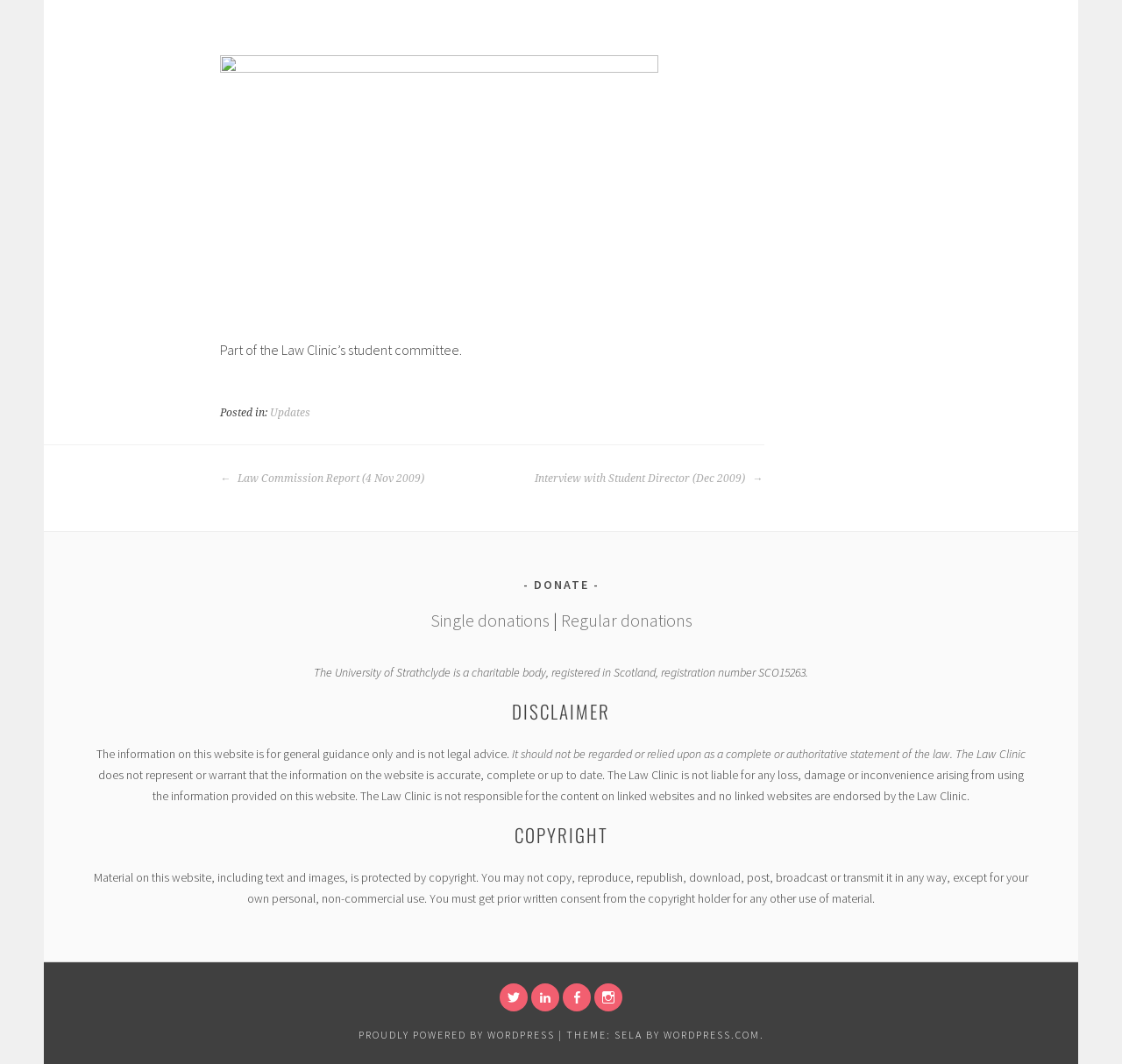Locate the bounding box coordinates of the clickable part needed for the task: "Read the disclaimer".

[0.086, 0.701, 0.456, 0.716]